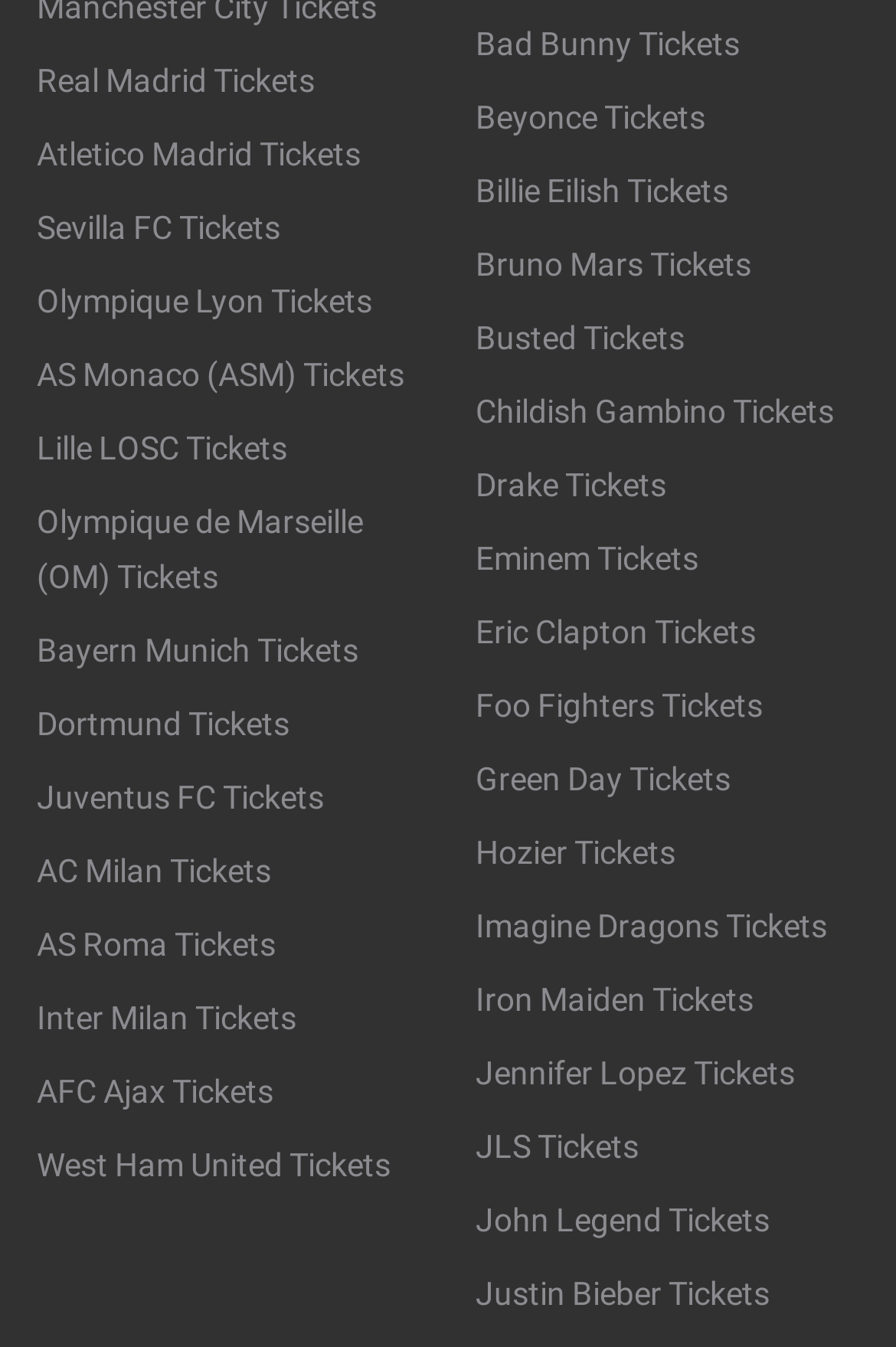Using the webpage screenshot and the element description Eminem Tickets, determine the bounding box coordinates. Specify the coordinates in the format (top-left x, top-left y, bottom-right x, bottom-right y) with values ranging from 0 to 1.

[0.531, 0.401, 0.779, 0.428]